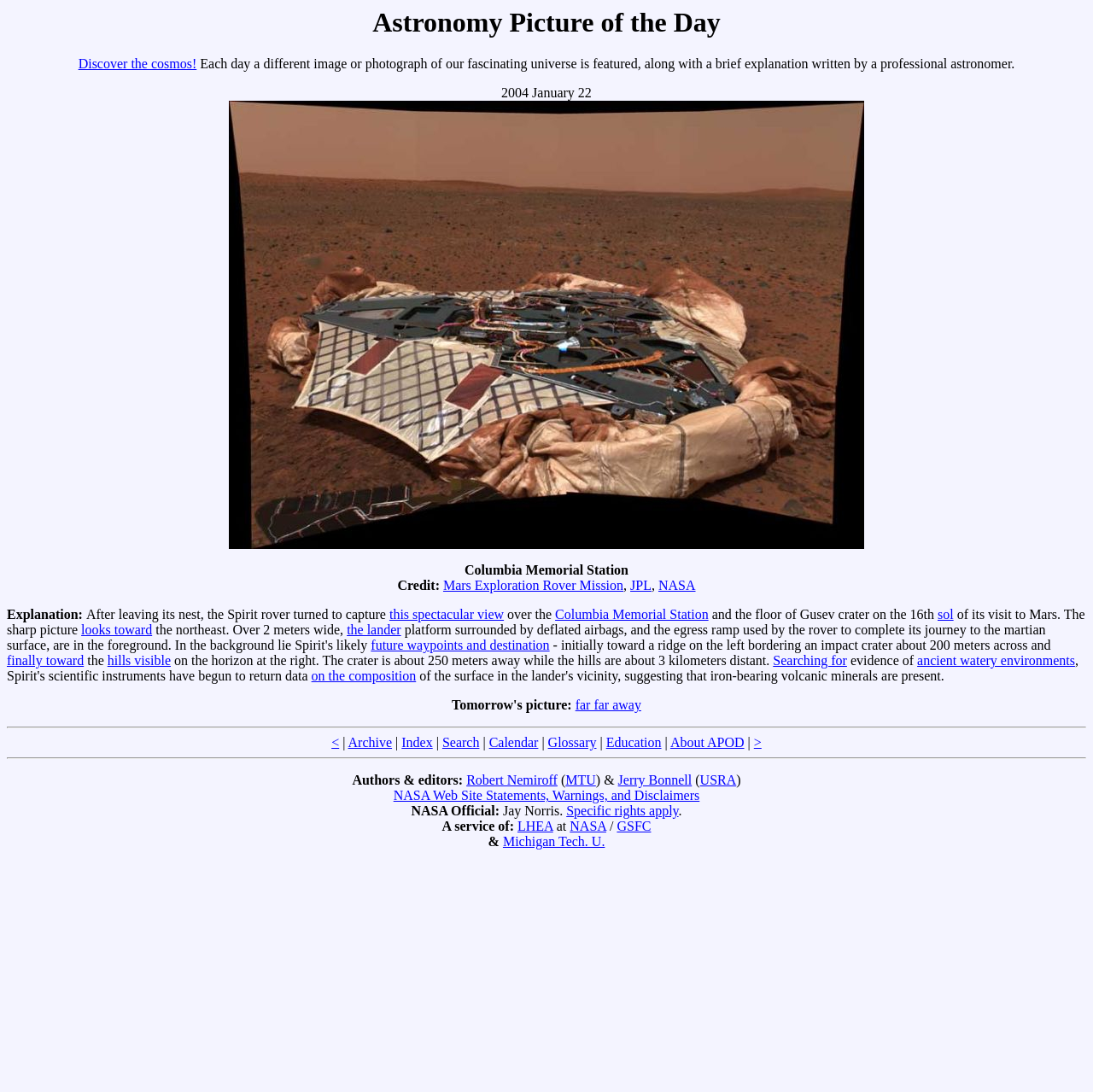What is the name of the mission that took the picture? Refer to the image and provide a one-word or short phrase answer.

Mars Exploration Rover Mission